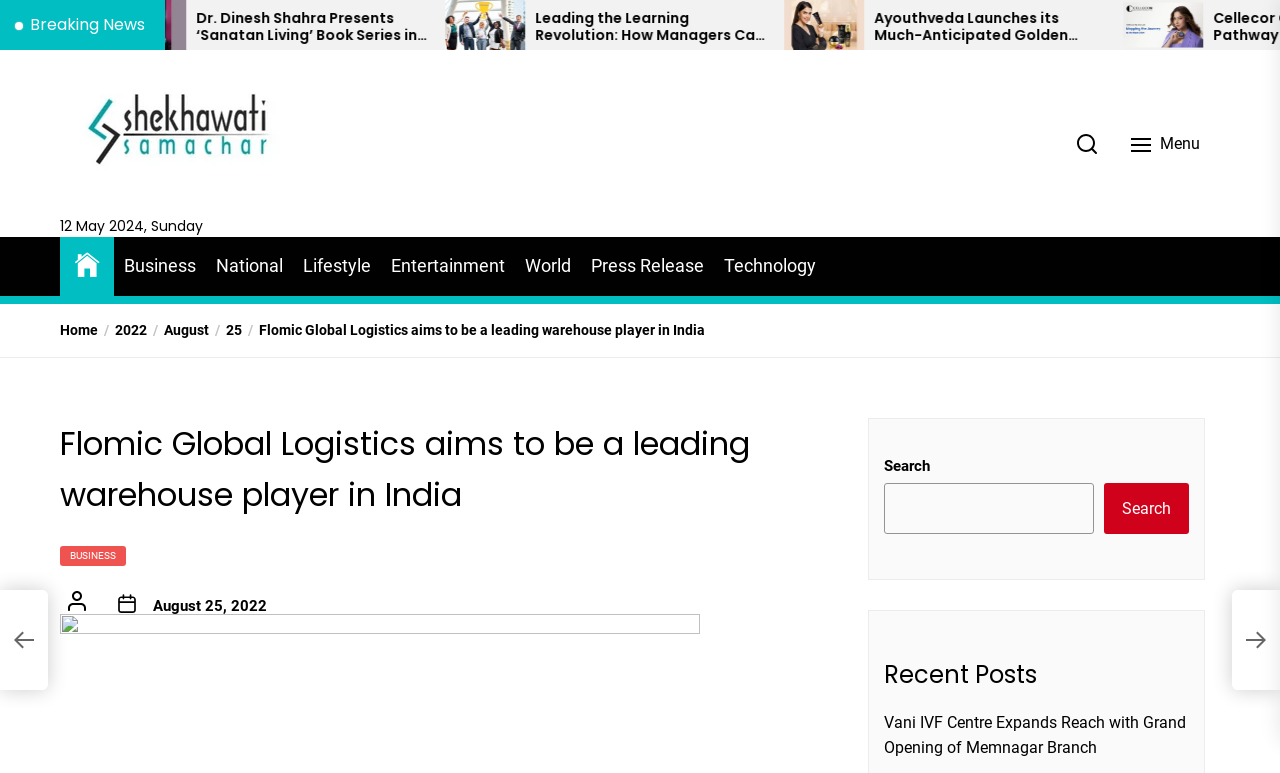What is the date of the news 'Flomic Global Logistics aims to be a leading warehouse player in India'?
Could you give a comprehensive explanation in response to this question?

I found the date by looking at the breadcrumbs navigation and finding the link '/August' and '/25' which are part of the path to the news title 'Flomic Global Logistics aims to be a leading warehouse player in India'. Then, I combined these links to form the complete date.